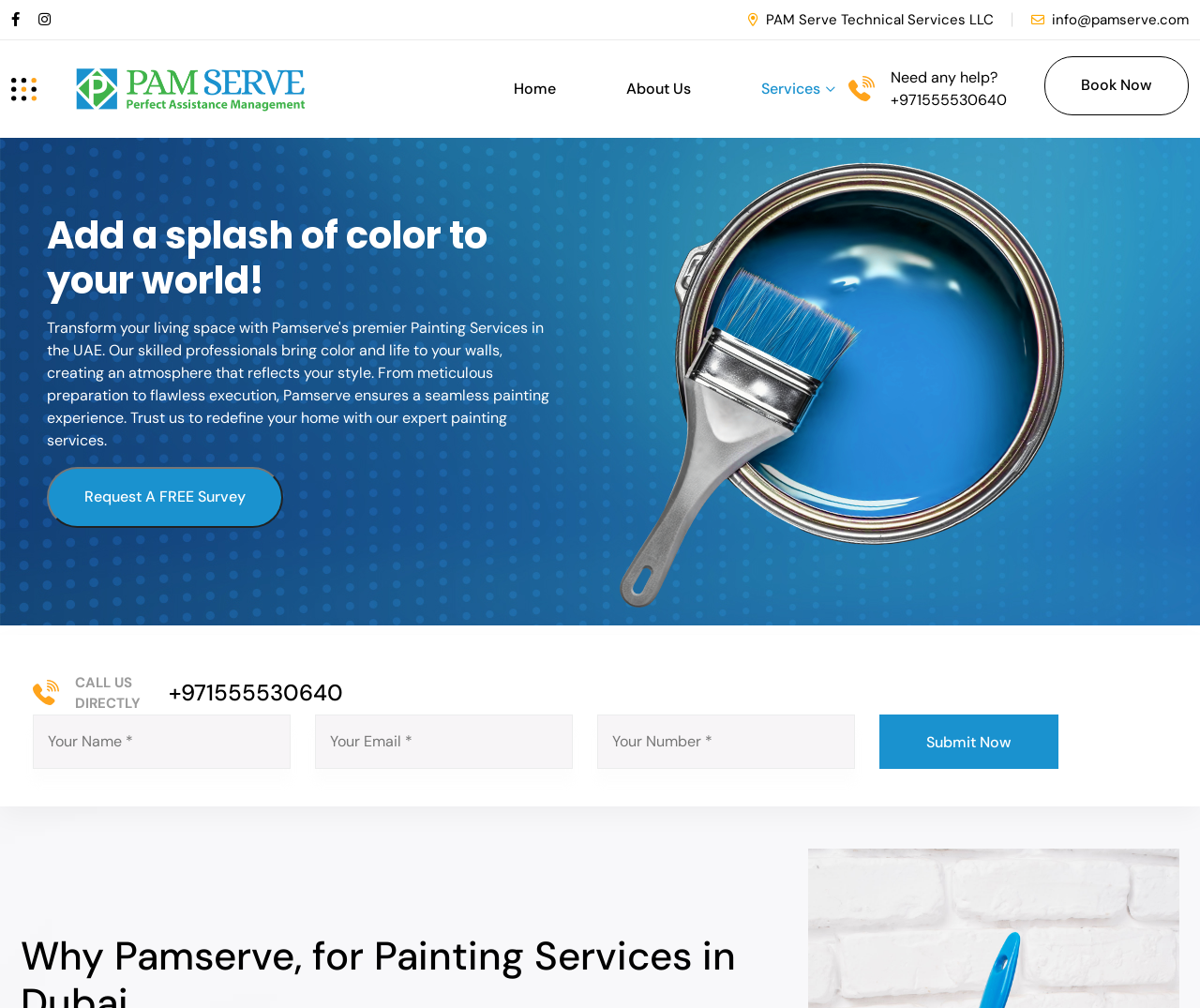How many textboxes are there in the contact form?
Based on the image, provide your answer in one word or phrase.

3